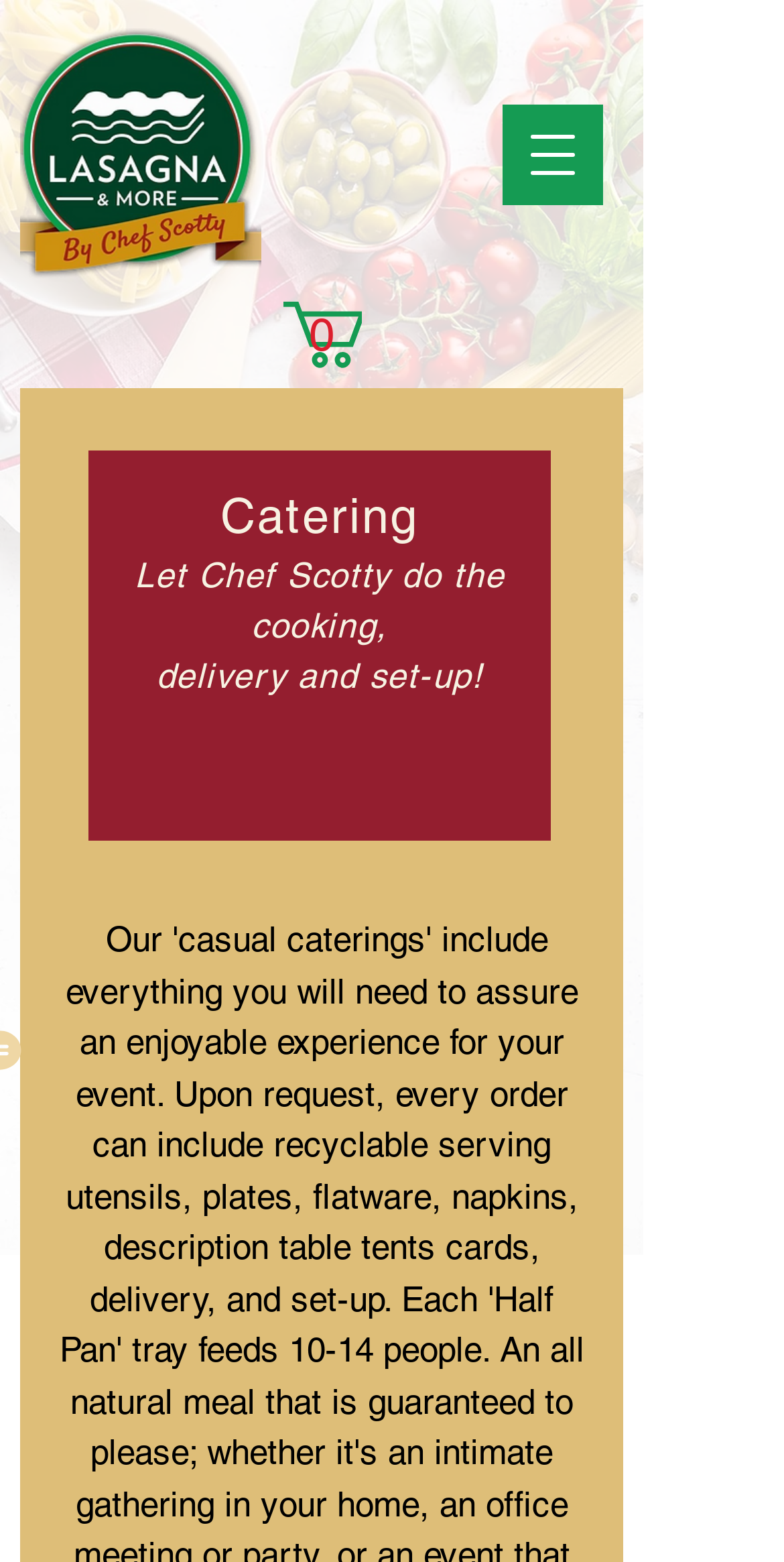How many items are in the cart? Analyze the screenshot and reply with just one word or a short phrase.

0